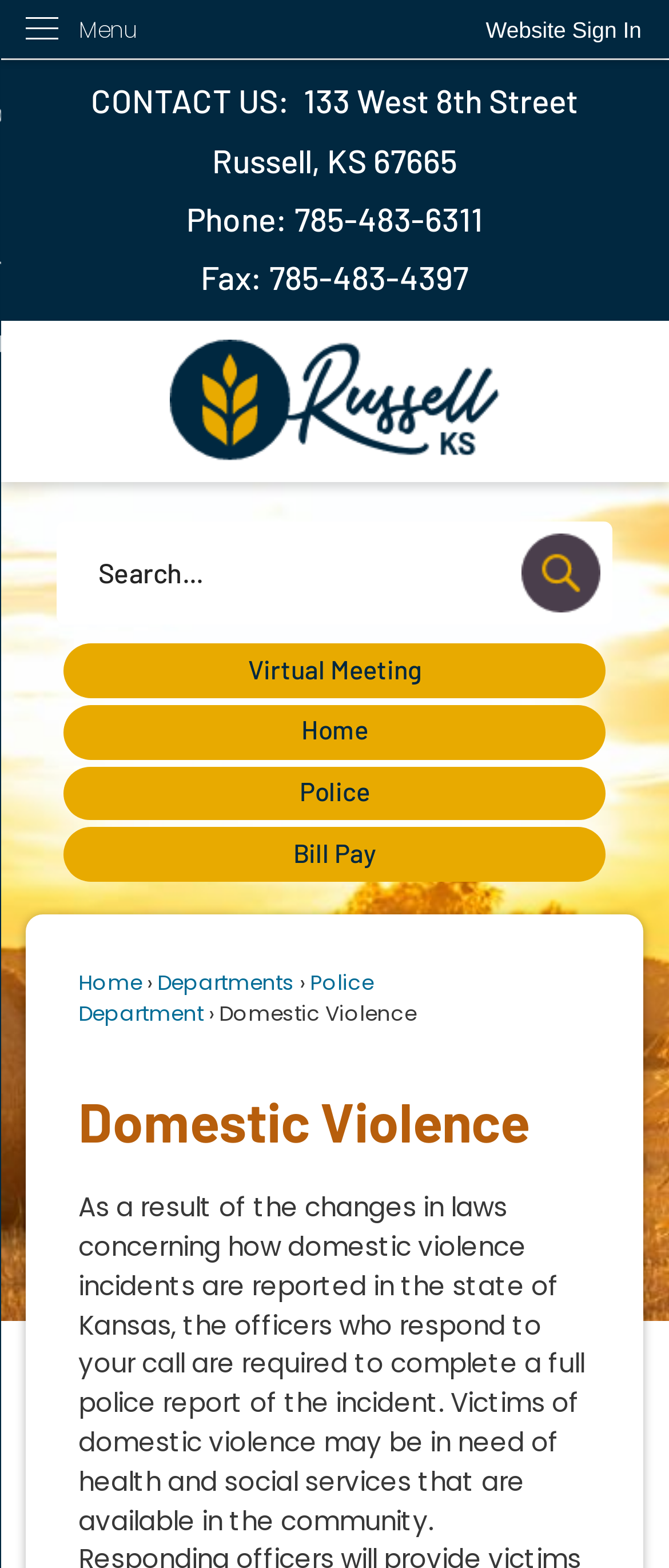Kindly determine the bounding box coordinates for the area that needs to be clicked to execute this instruction: "Go to the Home page".

[0.039, 0.217, 0.961, 0.299]